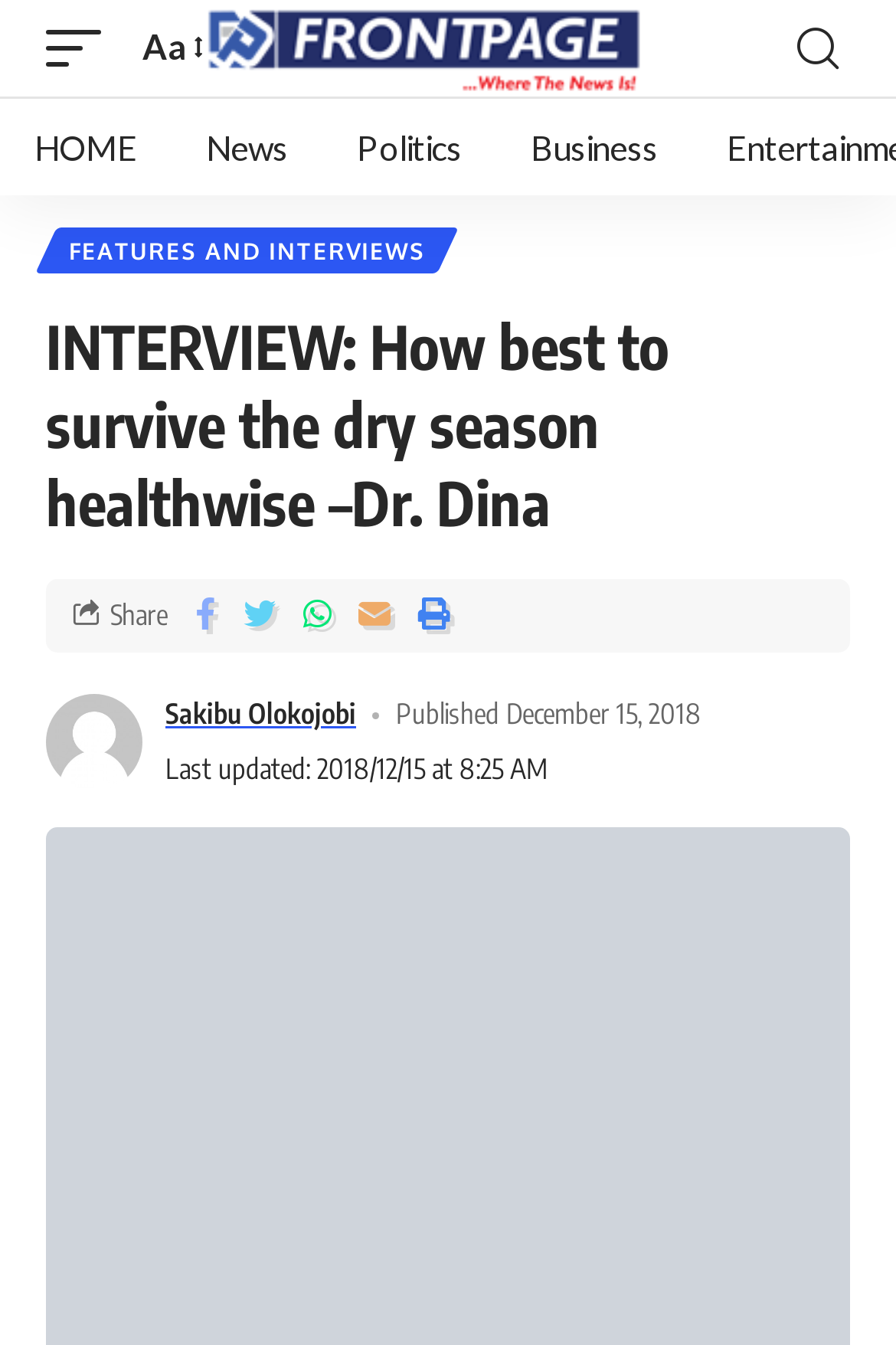What is the category of the article?
Based on the screenshot, answer the question with a single word or phrase.

FEATURES AND INTERVIEWS